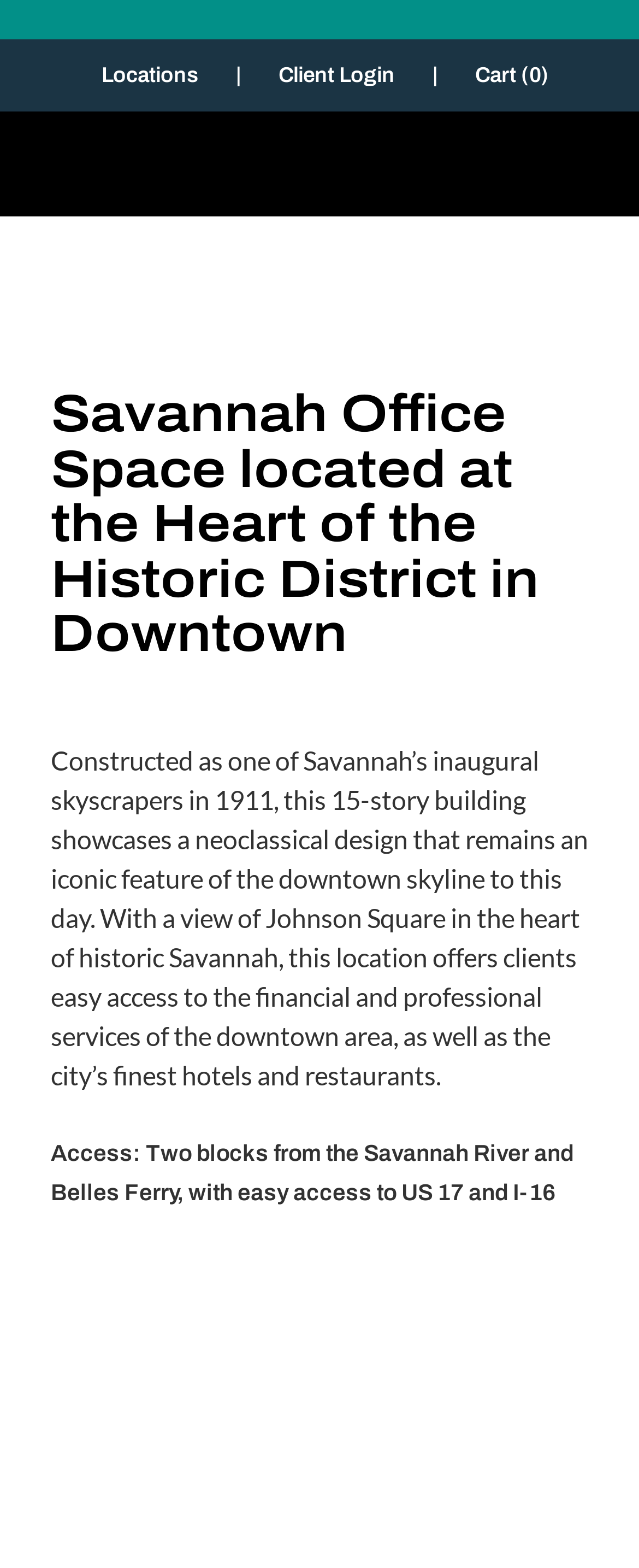How many blocks is the office space from the Savannah River?
Answer the question based on the image using a single word or a brief phrase.

Two